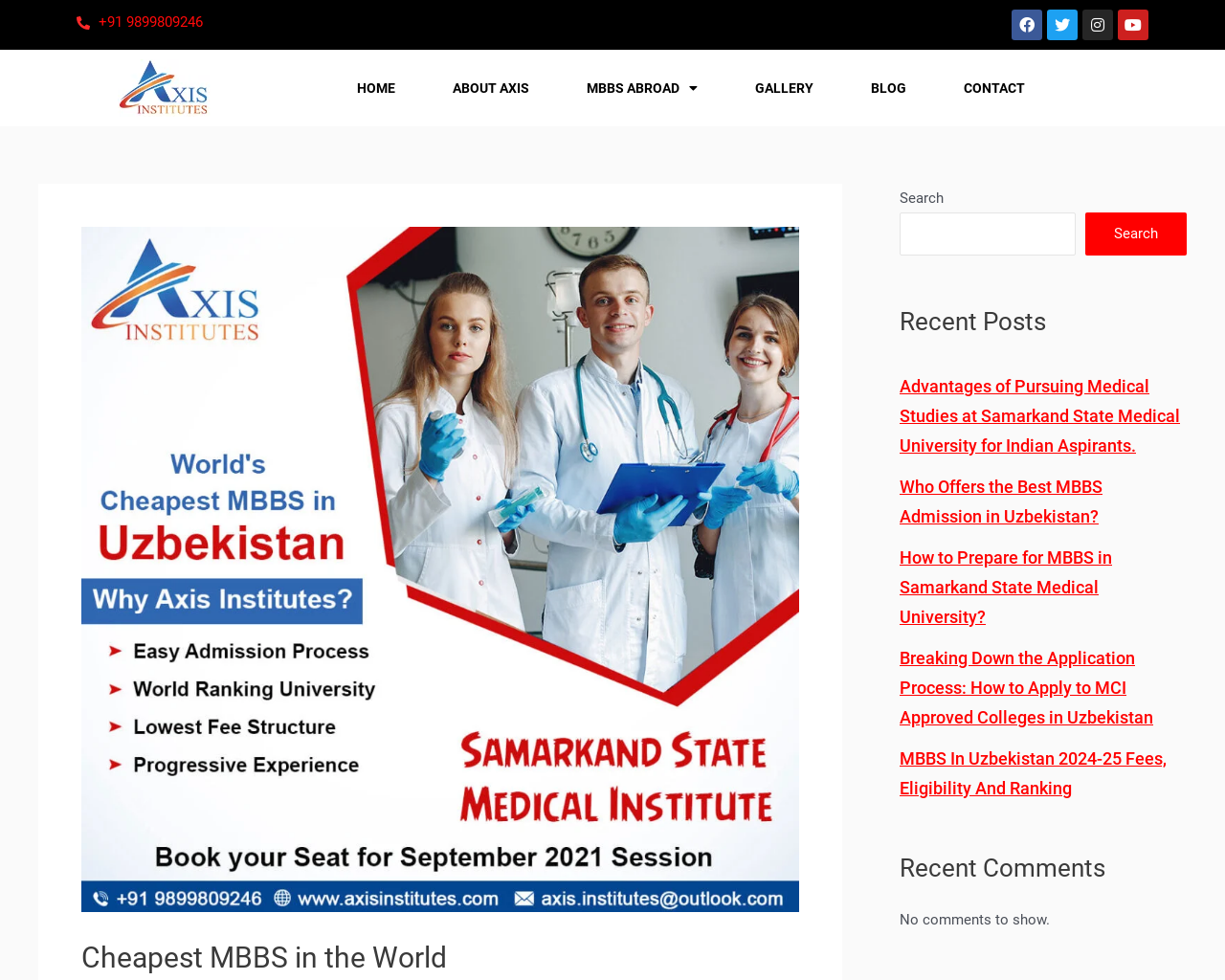Describe every aspect of the webpage in a detailed manner.

The webpage is about Axis Institutes, specifically focusing on MBBS education abroad. At the top left corner, there is a phone number "+91 9899809246" and a logo "Logo2" next to it. On the top right corner, there are social media links to Facebook, Twitter, and Instagram. 

Below the logo, there is a navigation menu with links to "HOME", "ABOUT AXIS", "MBBS ABROAD", "GALLERY", "BLOG", and "CONTACT". The "MBBS ABROAD" link has a dropdown menu.

The main content area is divided into three sections. The first section has a large image "Cheap 35" and a heading "Cheapest MBBS in the World". 

The second section is a search bar with a search button and a placeholder text "Search". 

The third section is divided into three complementary areas. The first area has a heading "Recent Posts" and lists five article links with titles related to MBBS education in Uzbekistan. The second area has a heading "Recent Comments" and displays a message "No comments to show."